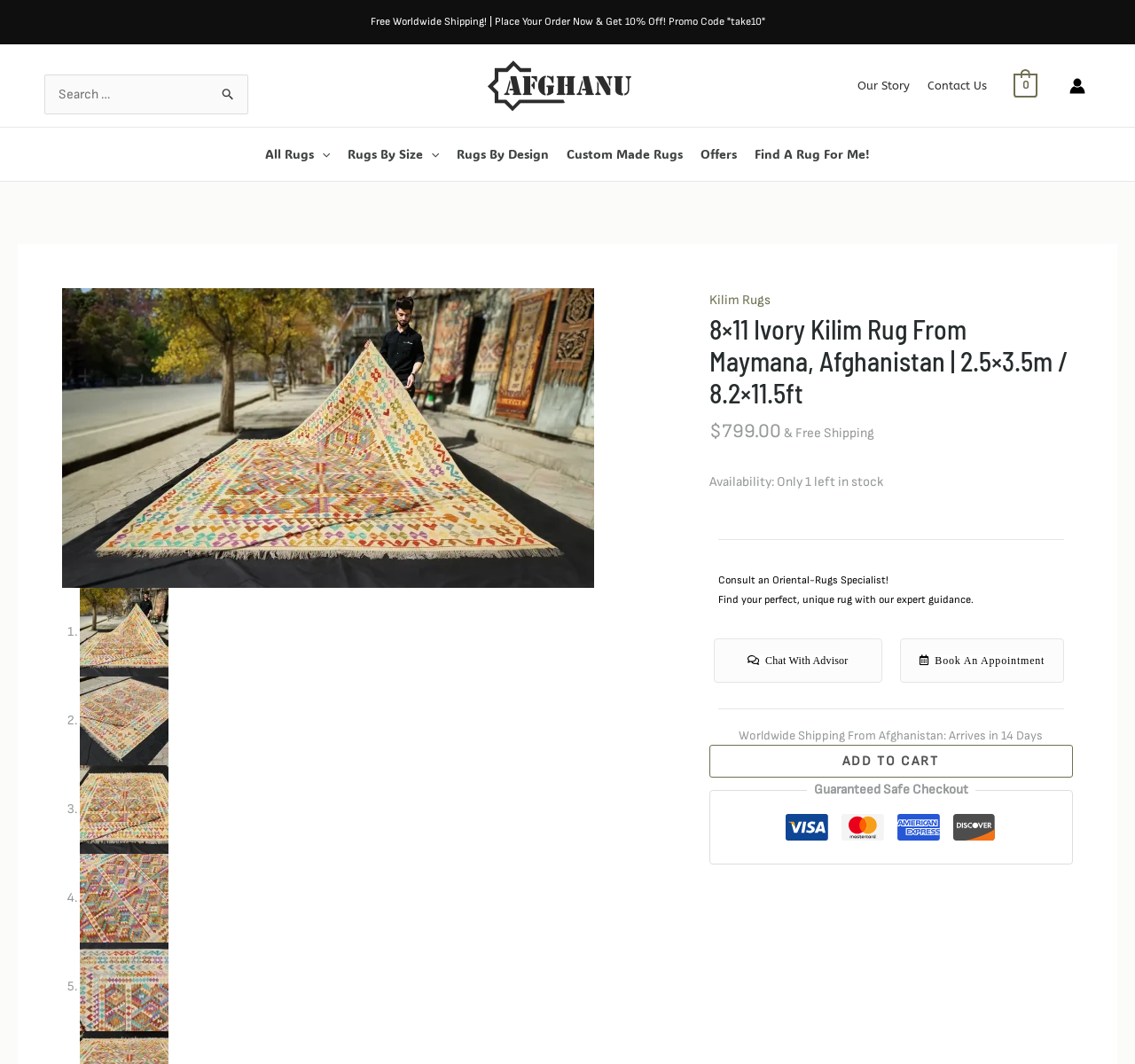Describe every aspect of the webpage in a detailed manner.

This webpage is about an 8x11 Ivory Kilim Rug from Maymana, Afghanistan. At the top, there is a header section with a search bar, a logo, and navigation menus. The search bar is located on the left side, and the logo is situated next to it. The navigation menus are divided into two sections: a secondary menu on the top right and a primary menu below it. The primary menu has several links, including "All Rugs", "Rugs By Size", "Rugs By Design", "Custom Made Rugs", "Offers", and "Find A Rug For Me!".

Below the header section, there is a promotional banner that reads "Free Worldwide Shipping! | Place Your Order Now & Get 10% Off! Promo Code 'take10'". 

The main content of the webpage is dedicated to the 8x11 Ivory Kilim Rug. There is a large image of the rug on the left side, accompanied by a list of five smaller images showcasing the rug from different angles. On the right side, there is a detailed description of the rug, including its price, availability, and shipping information. The price is listed as $799.00, and there is a note that only one rug is left in stock. Additionally, there is a section that encourages customers to consult with an Oriental-Rugs specialist to find their perfect rug.

Below the rug description, there are several calls-to-action, including "ADD TO CART", "Chat With Advisor", "Book An Appointment", and "Worldwide Shipping From Afghanistan: Arrives in 14 Days". The webpage also features a "Guaranteed Safe Checkout" section with four trust badges.